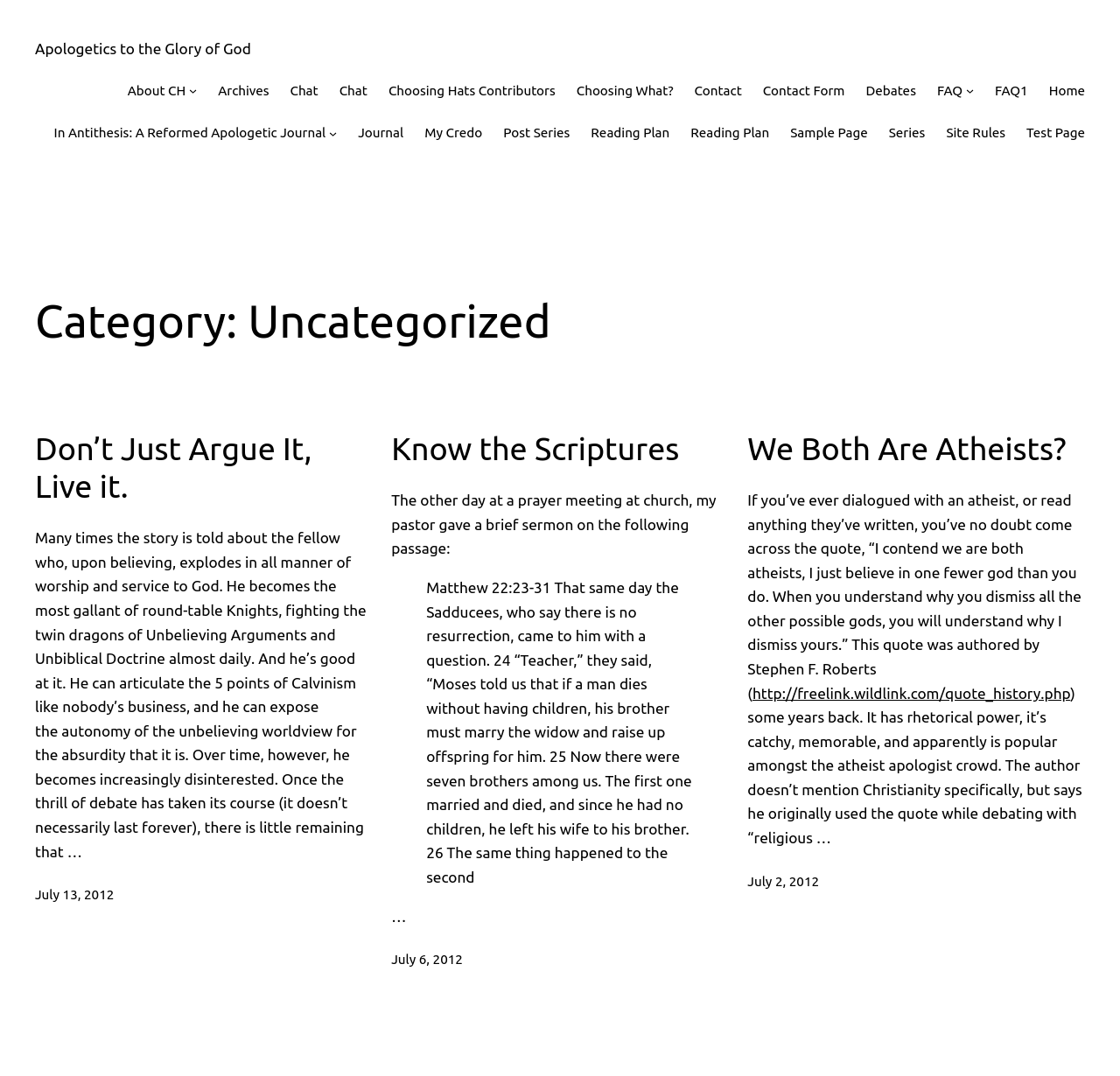Carefully observe the image and respond to the question with a detailed answer:
What is the category of the current page?

I found the answer by examining the heading element with the text 'Category: Uncategorized', which indicates that the current page belongs to the 'Uncategorized' category.